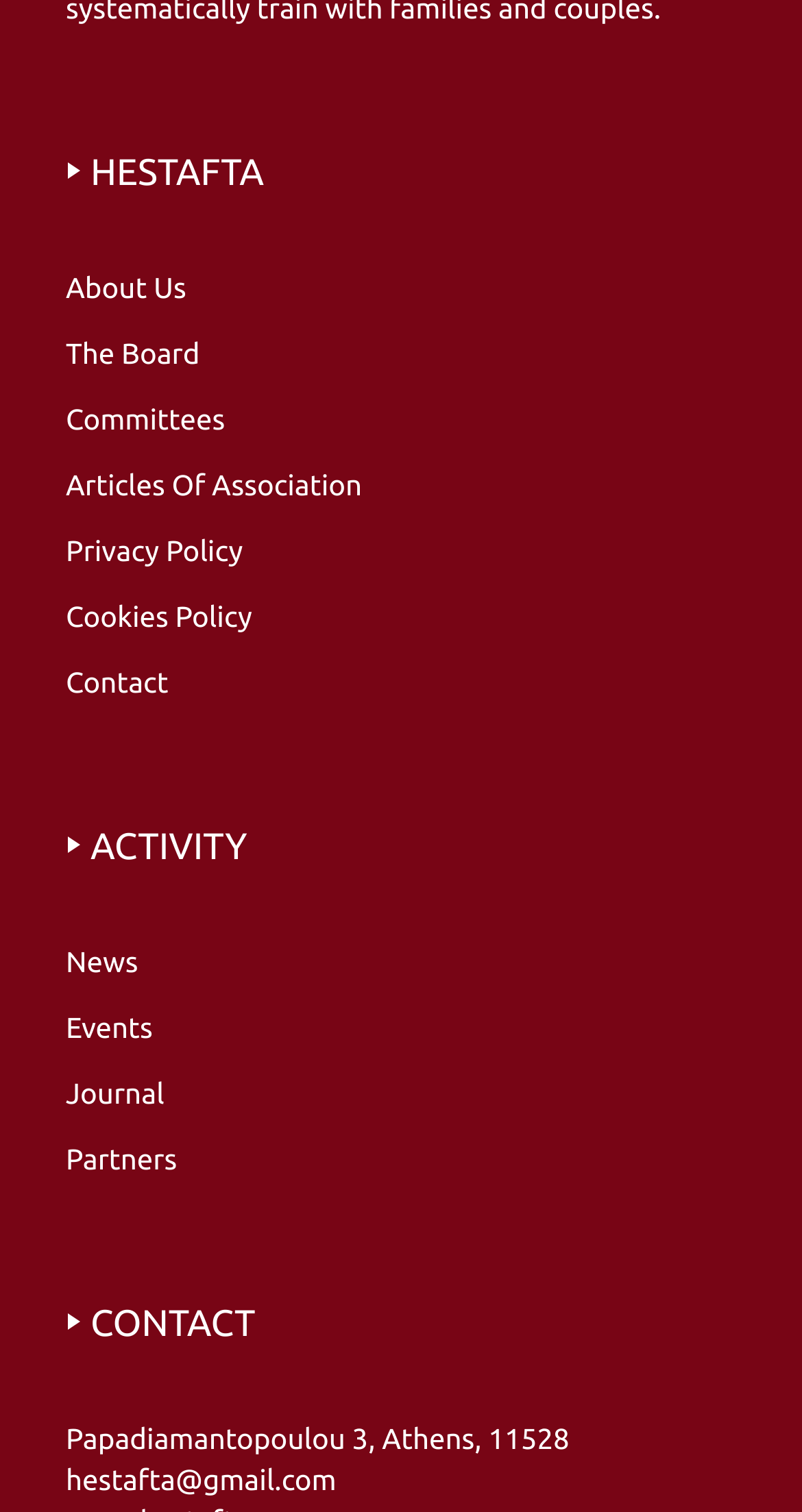Determine the bounding box coordinates of the element that should be clicked to execute the following command: "Click on About Us".

[0.082, 0.177, 0.918, 0.204]